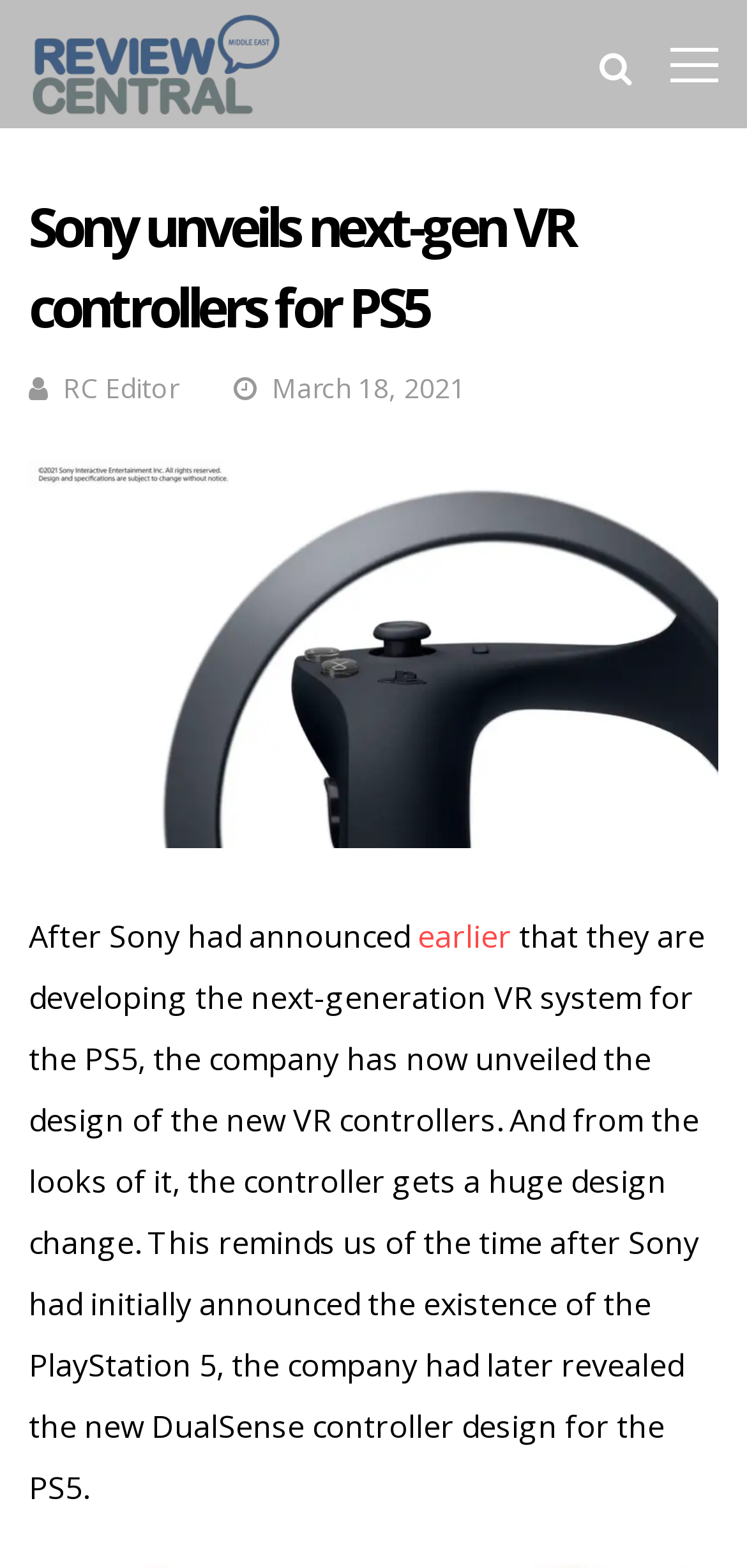What is the company mentioned in the article?
Using the visual information, reply with a single word or short phrase.

Sony